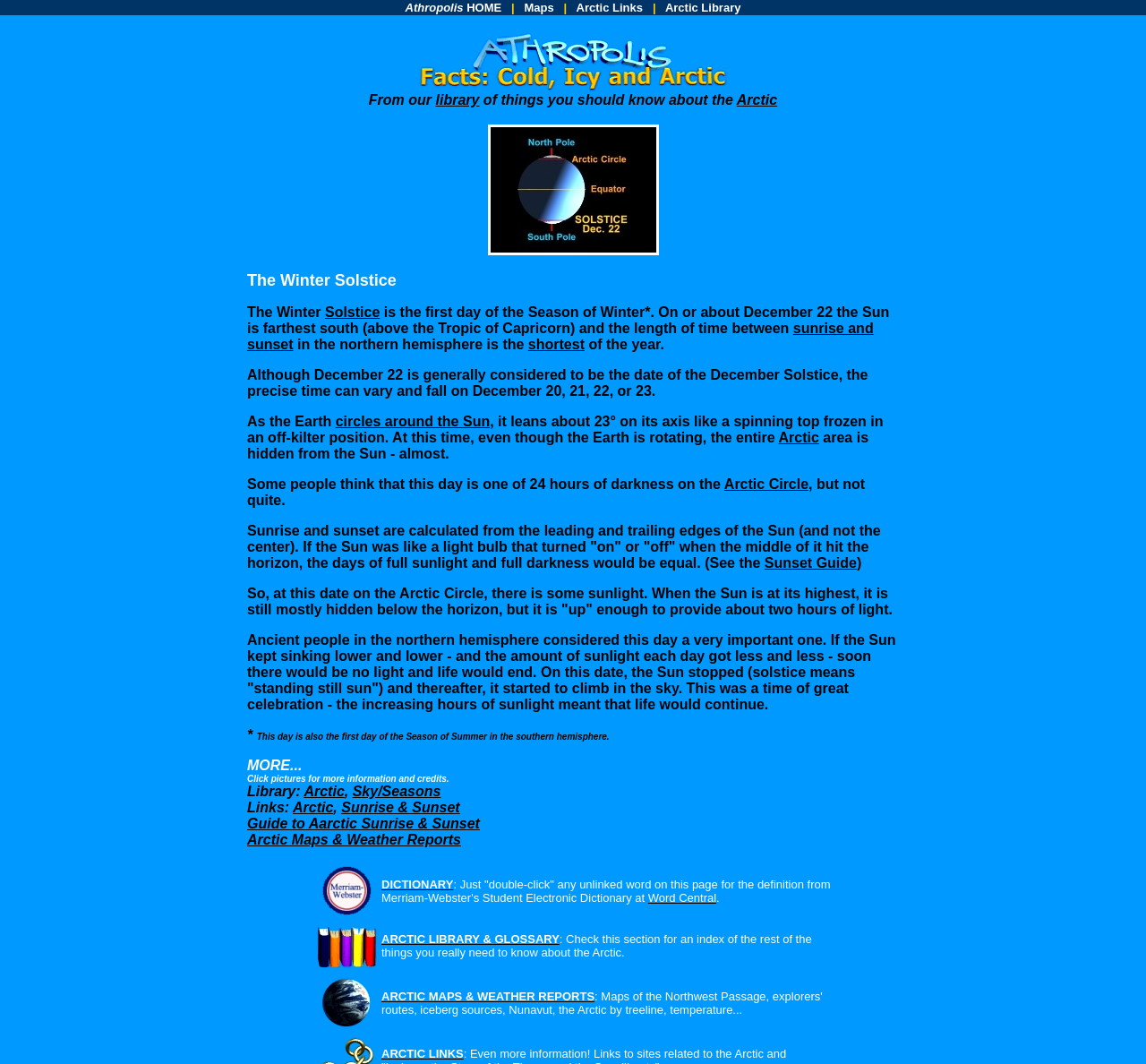Can you show the bounding box coordinates of the region to click on to complete the task described in the instruction: "Read about the Winter Solstice"?

[0.216, 0.255, 0.346, 0.272]